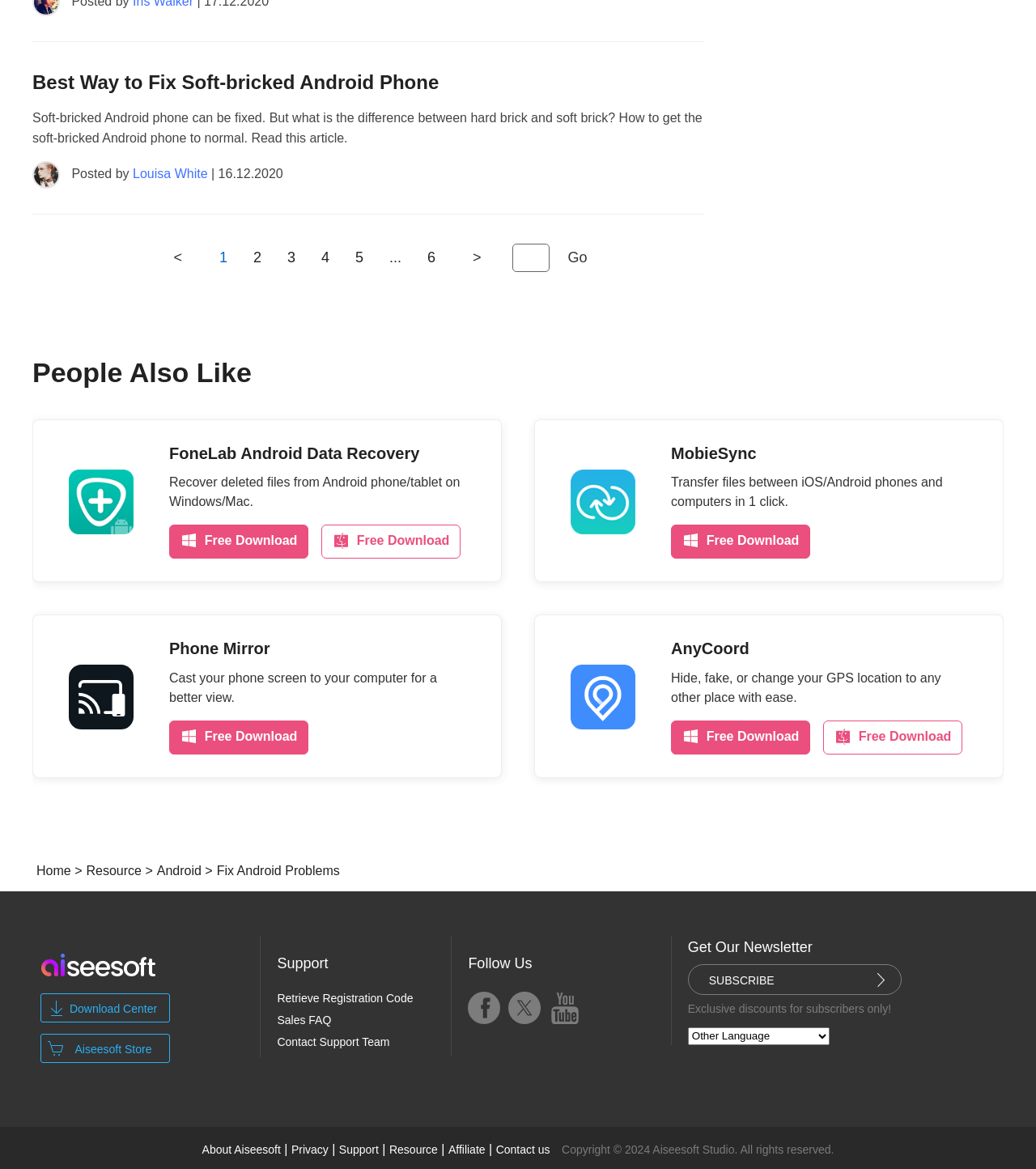Please indicate the bounding box coordinates of the element's region to be clicked to achieve the instruction: "Search for something". Provide the coordinates as four float numbers between 0 and 1, i.e., [left, top, right, bottom].

[0.494, 0.208, 0.53, 0.233]